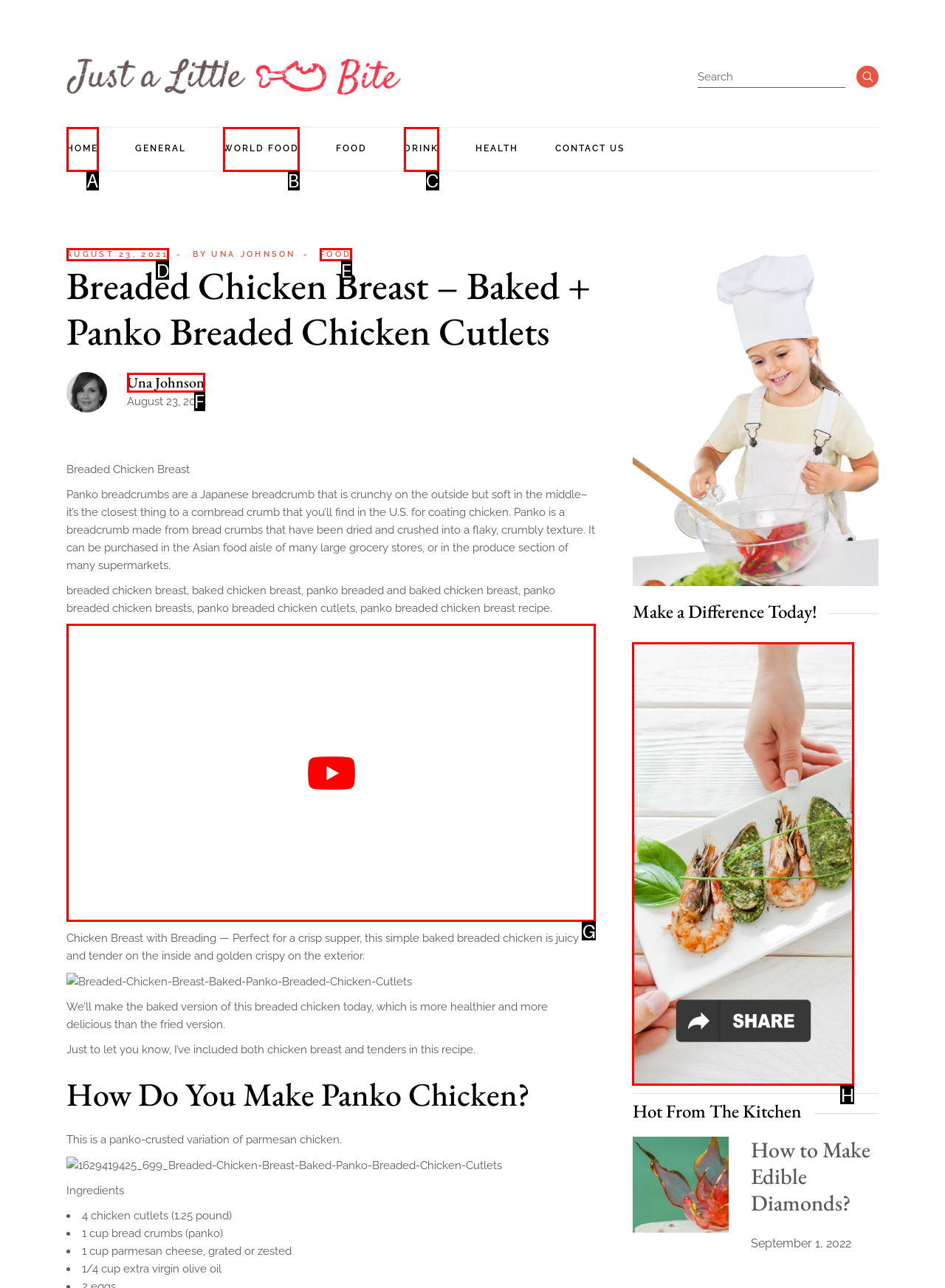Please identify the UI element that matches the description: August 23, 2021
Respond with the letter of the correct option.

D